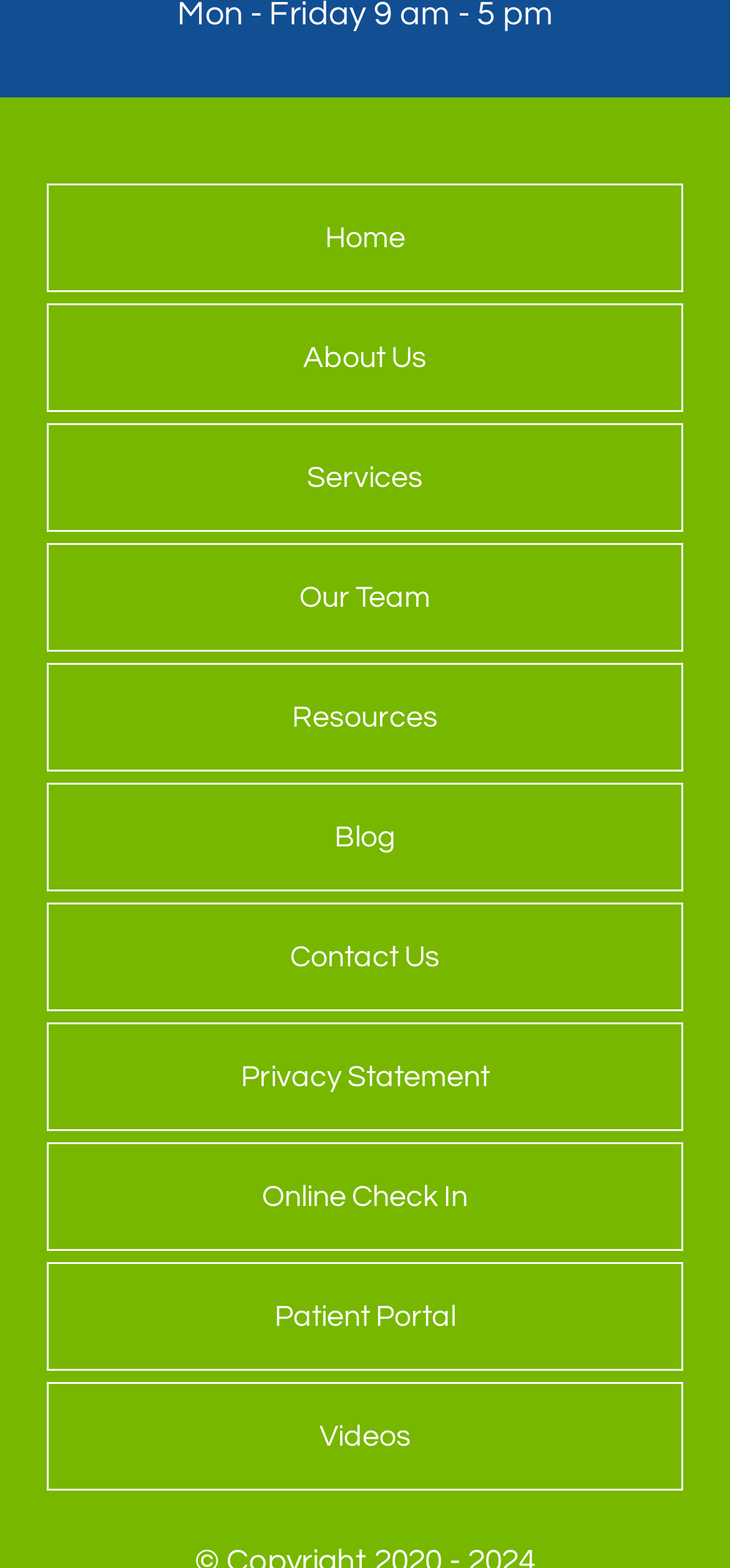Identify the bounding box coordinates of the clickable region necessary to fulfill the following instruction: "check the blog". The bounding box coordinates should be four float numbers between 0 and 1, i.e., [left, top, right, bottom].

[0.067, 0.501, 0.933, 0.568]